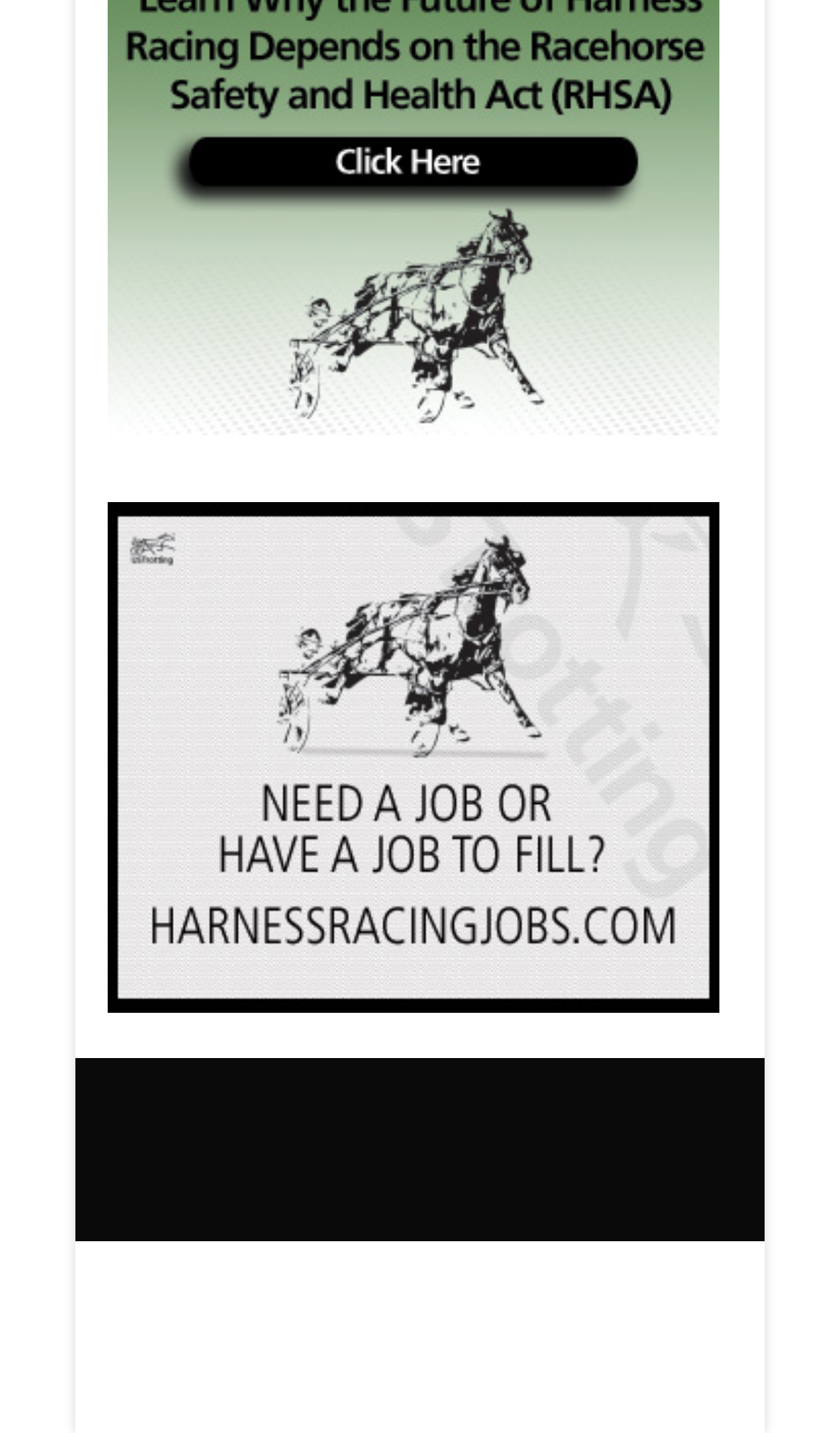Respond to the question below with a single word or phrase:
How many columns of links are on the page?

2